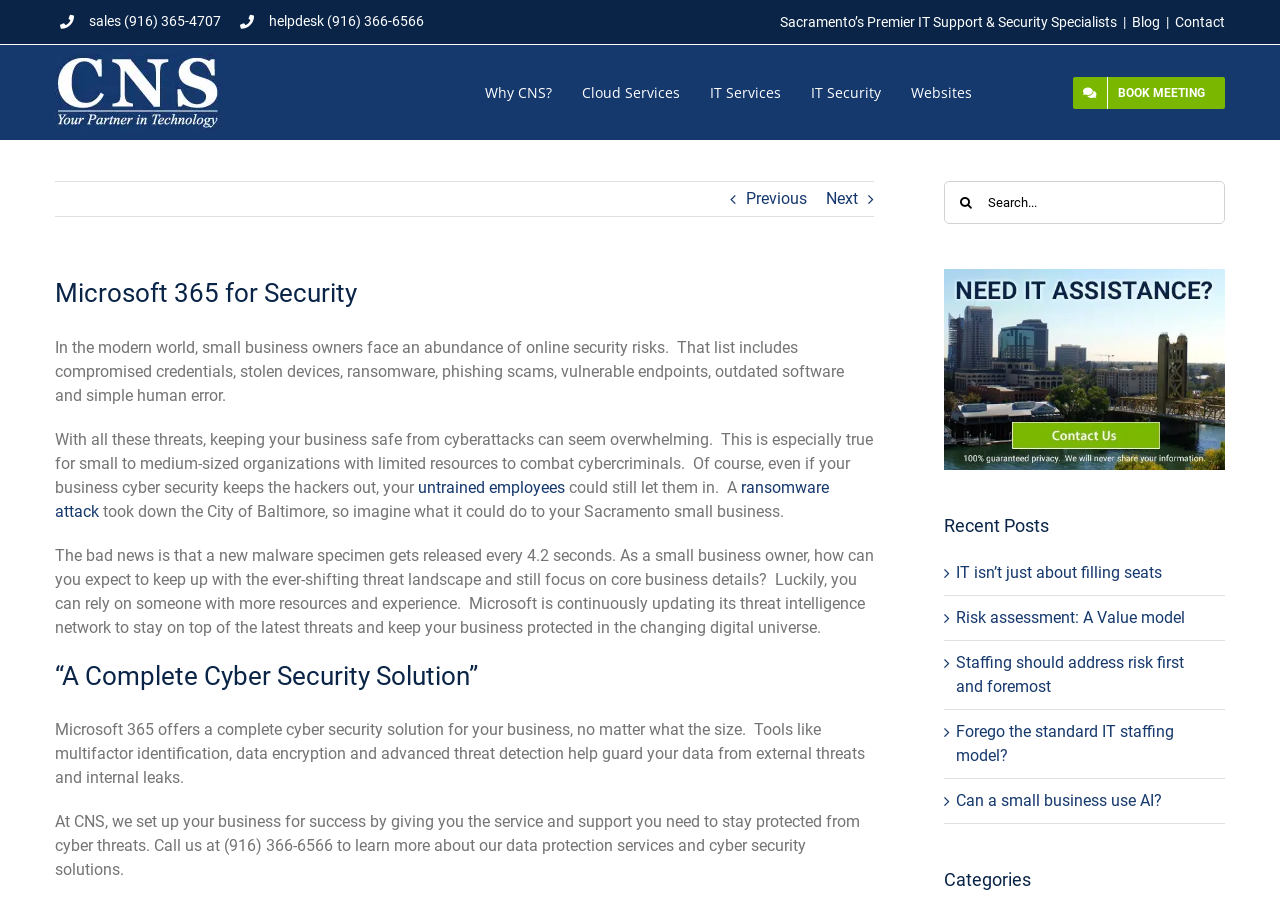Find the UI element described as: "Previous" and predict its bounding box coordinates. Ensure the coordinates are four float numbers between 0 and 1, [left, top, right, bottom].

[0.583, 0.201, 0.63, 0.239]